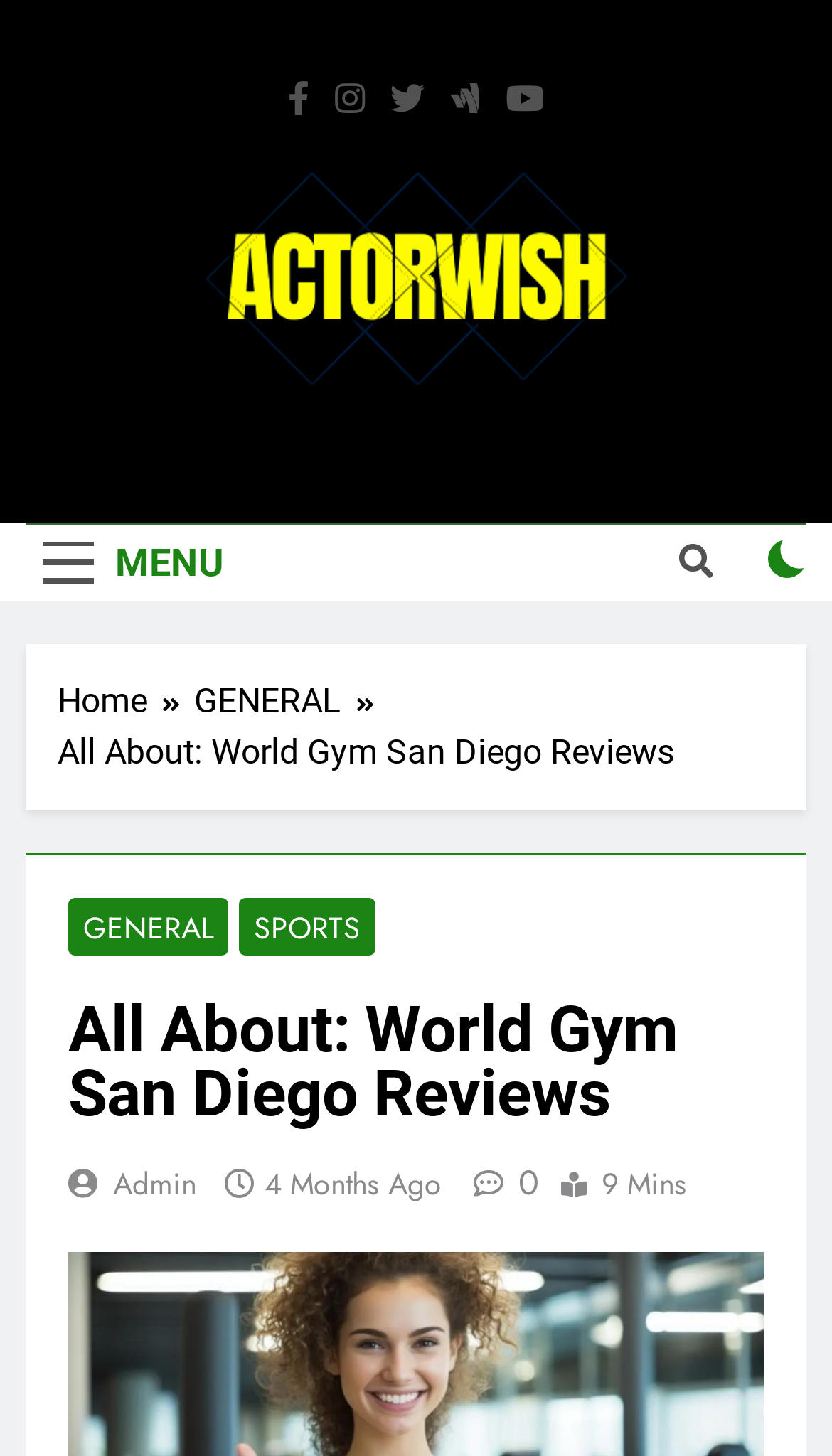Could you provide the bounding box coordinates for the portion of the screen to click to complete this instruction: "Send an email to geral@insularregas.com"?

None